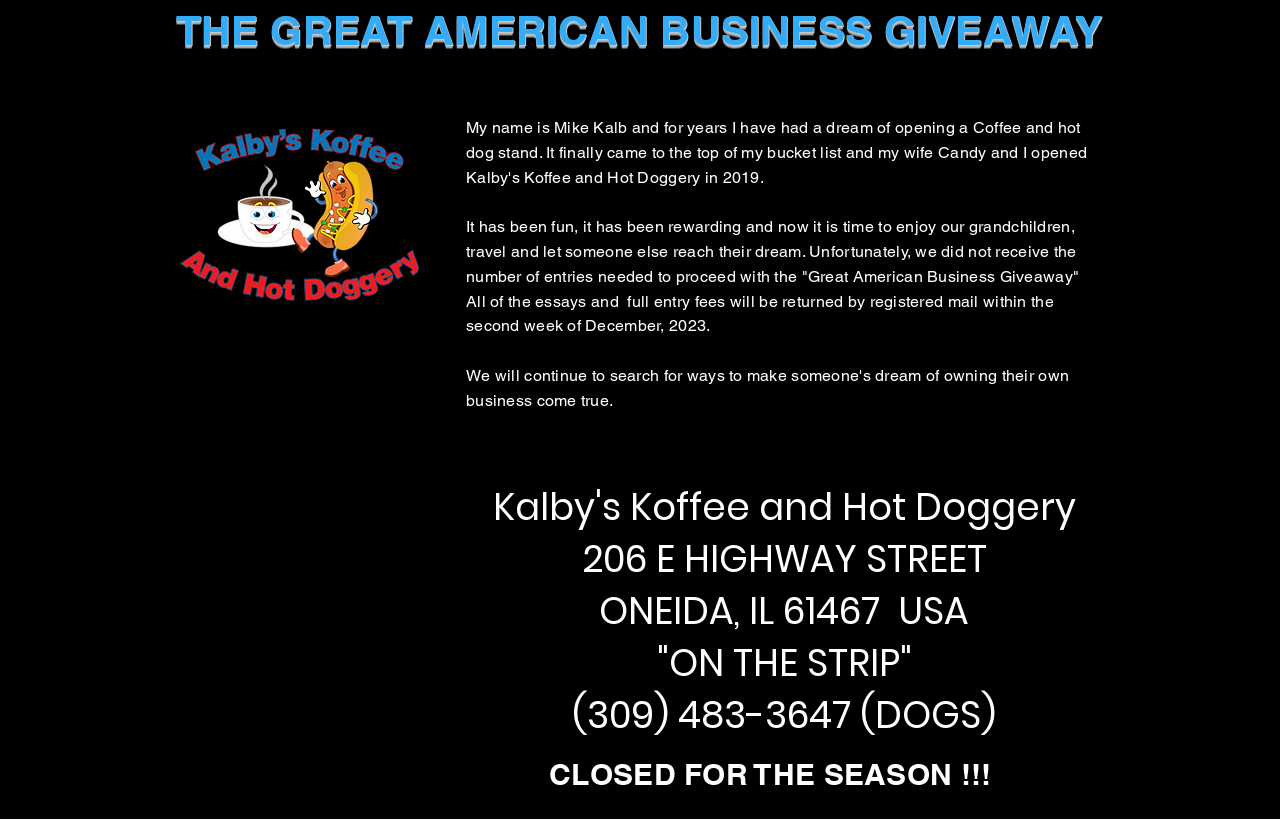What is the name of the business?
Look at the image and respond with a one-word or short-phrase answer.

Kalby's Koffee and Hot Doggery